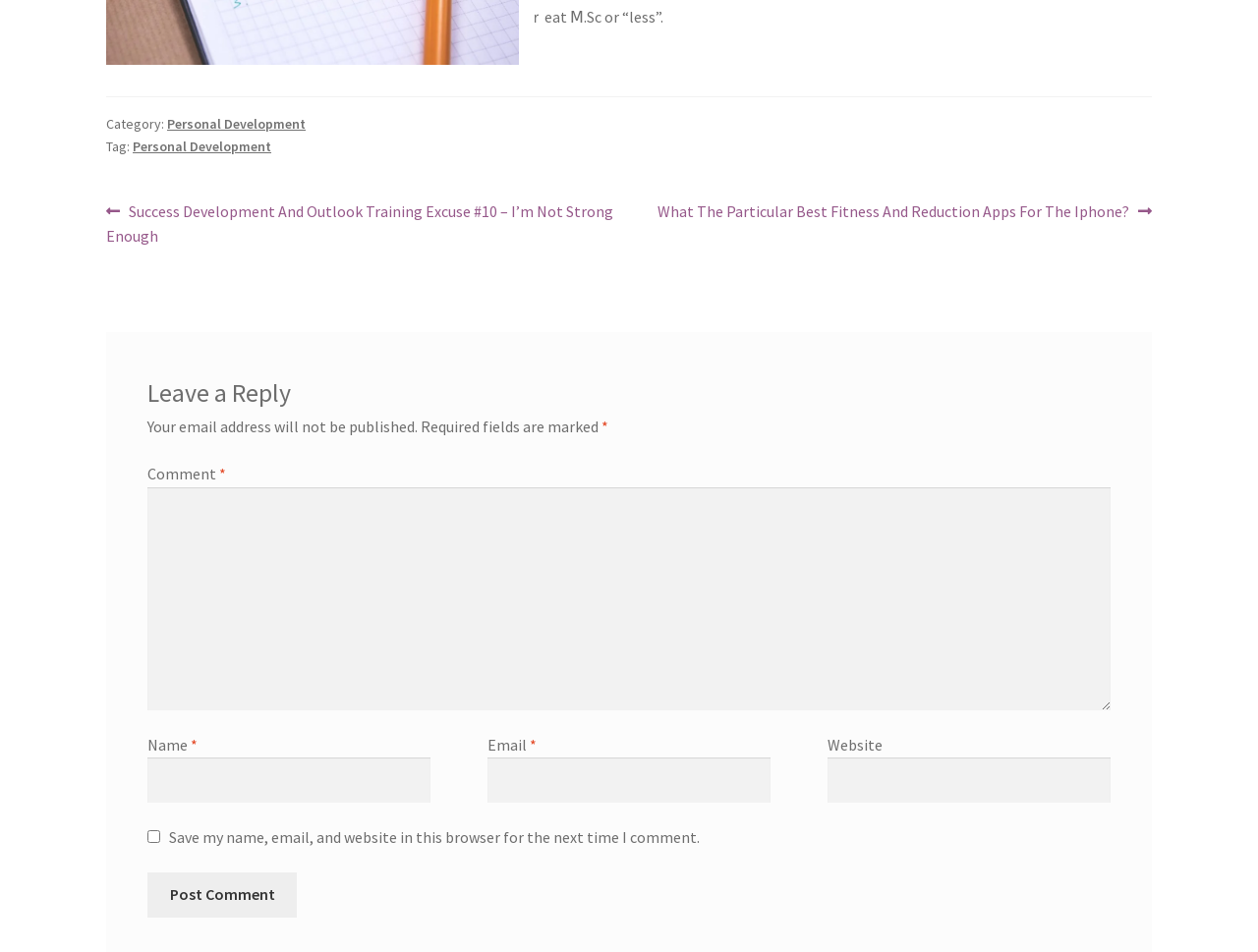Locate the bounding box coordinates of the element to click to perform the following action: 'Click on the 'Personal Development' category'. The coordinates should be given as four float values between 0 and 1, in the form of [left, top, right, bottom].

[0.133, 0.121, 0.243, 0.14]